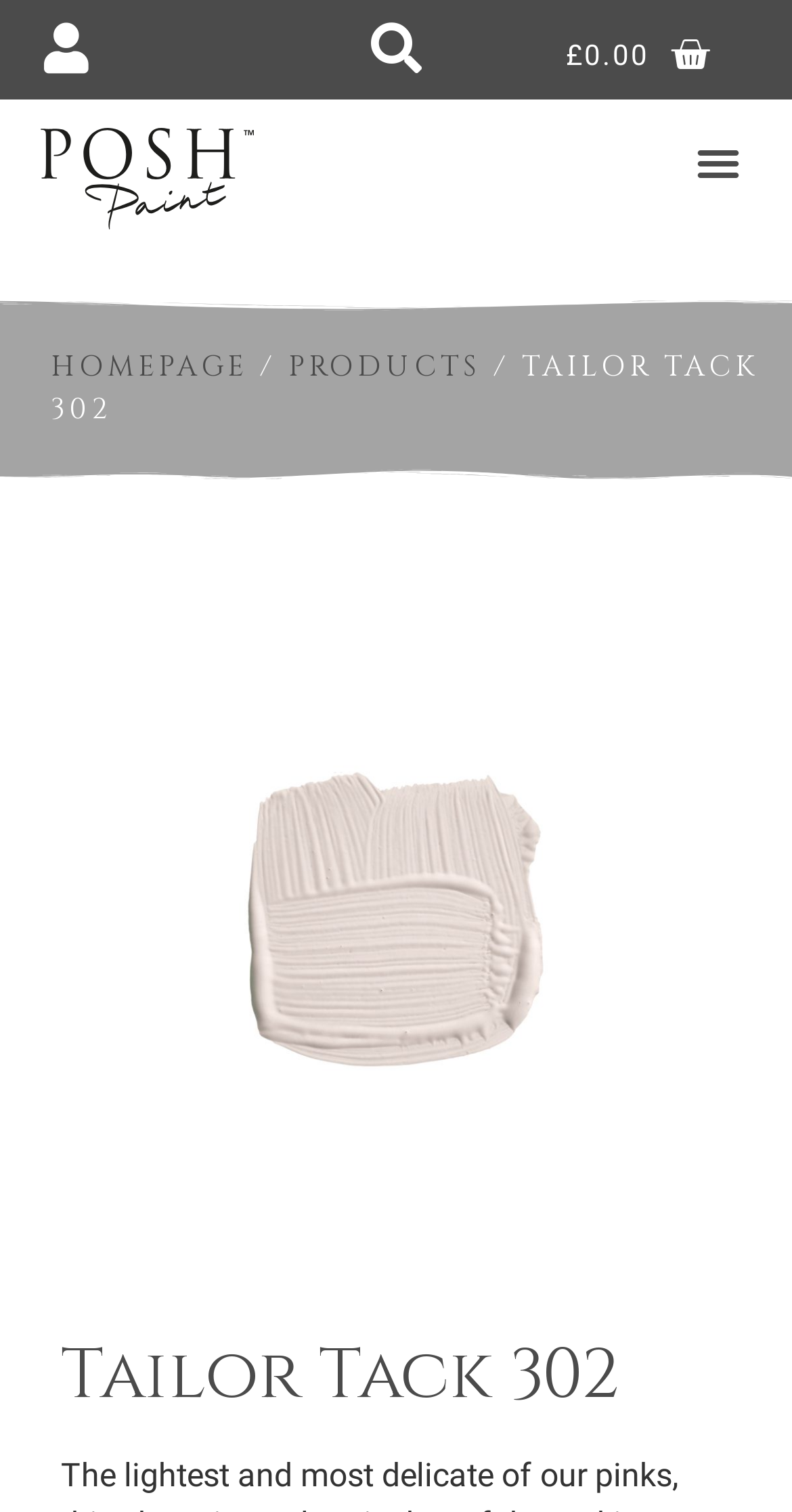What is the name of the product?
Please elaborate on the answer to the question with detailed information.

I found the answer by looking at the heading element on the webpage, which says 'Tailor Tack 302'. This is likely the name of the product being displayed.